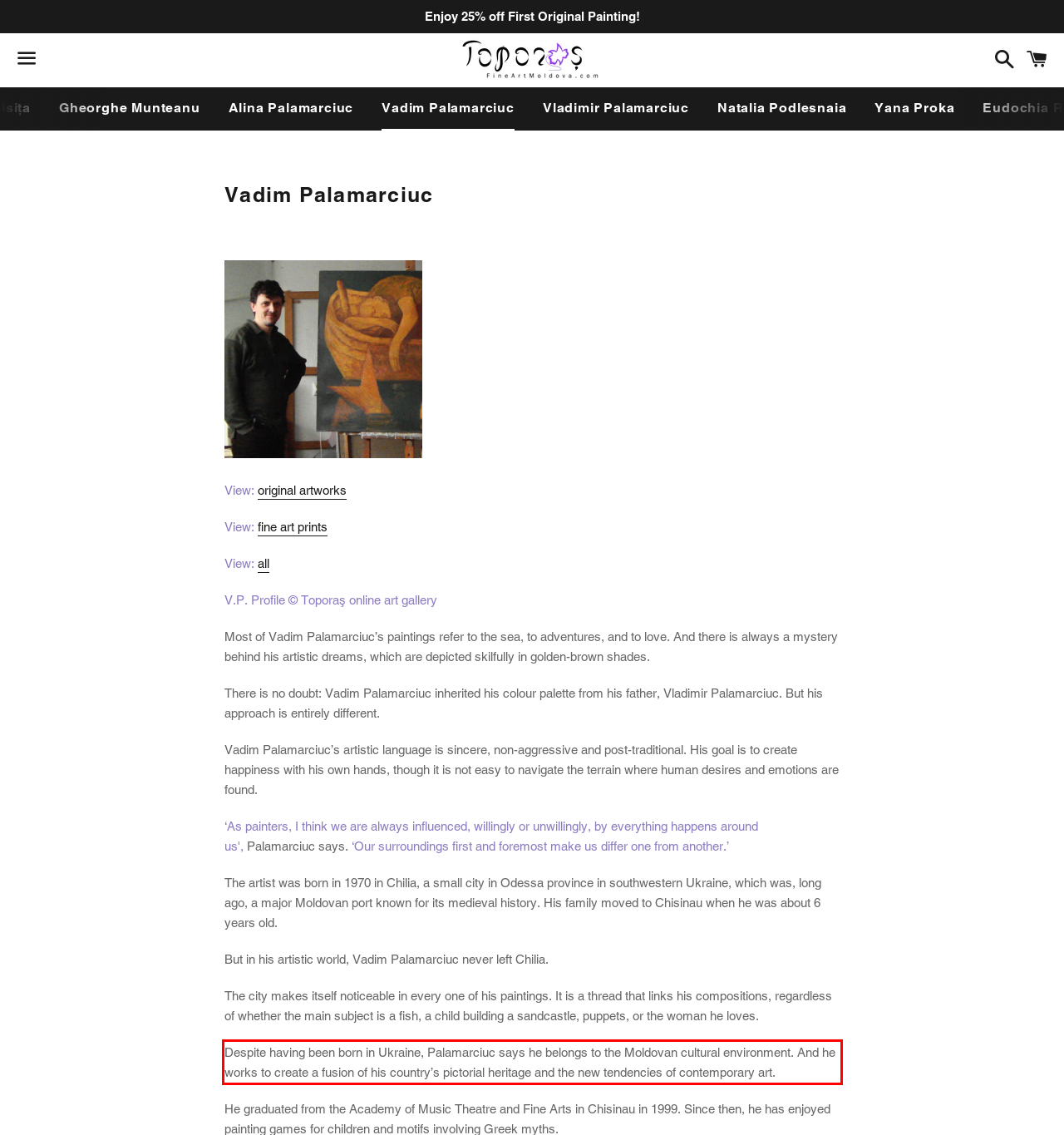Please extract the text content from the UI element enclosed by the red rectangle in the screenshot.

Despite having been born in Ukraine, Palamarciuc says he belongs to the Moldovan cultural environment. And he works to create a fusion of his country’s pictorial heritage and the new tendencies of contemporary art.